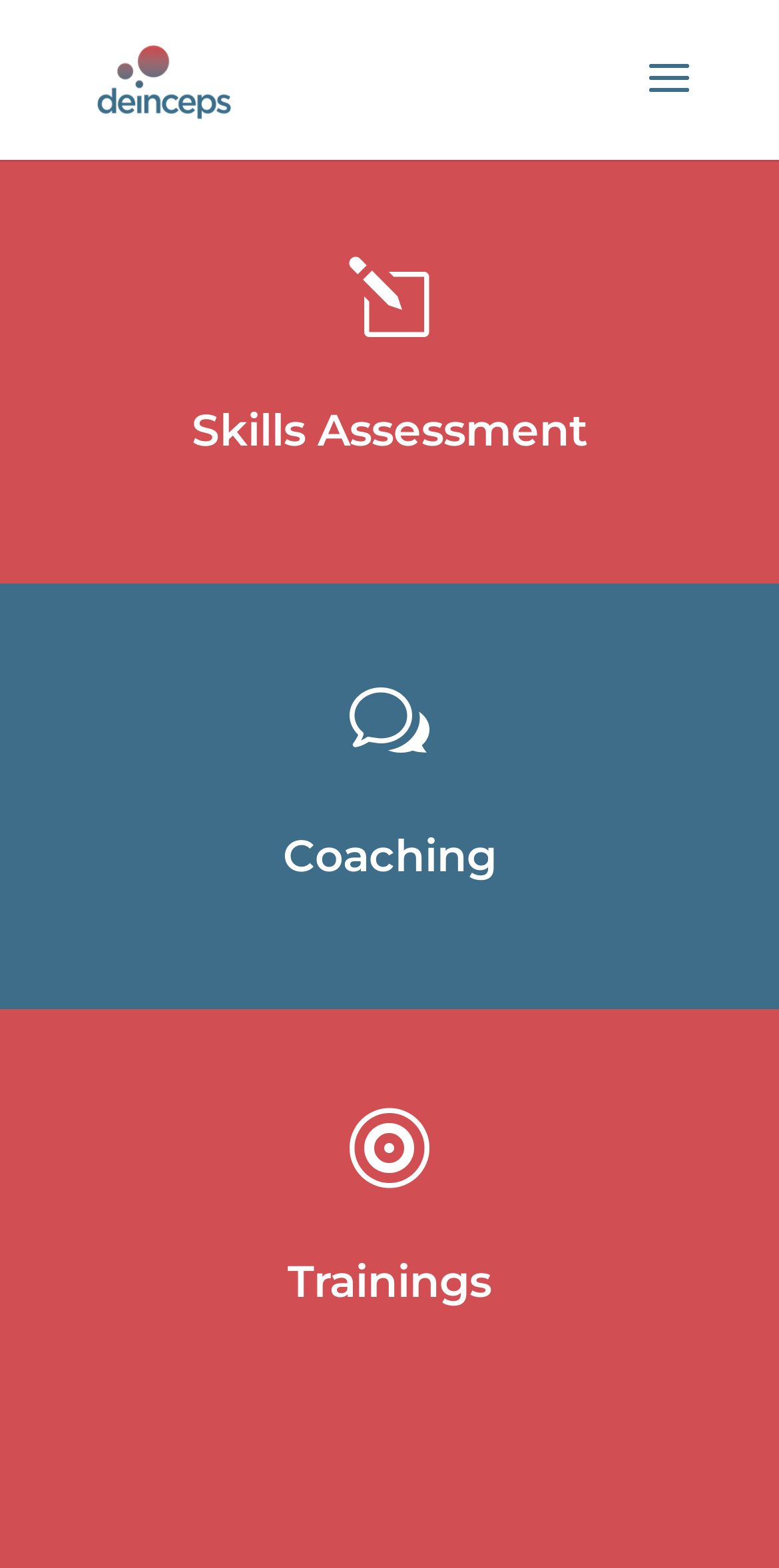Please reply to the following question with a single word or a short phrase:
What is the purpose of the link with the icon ''?

Unknown